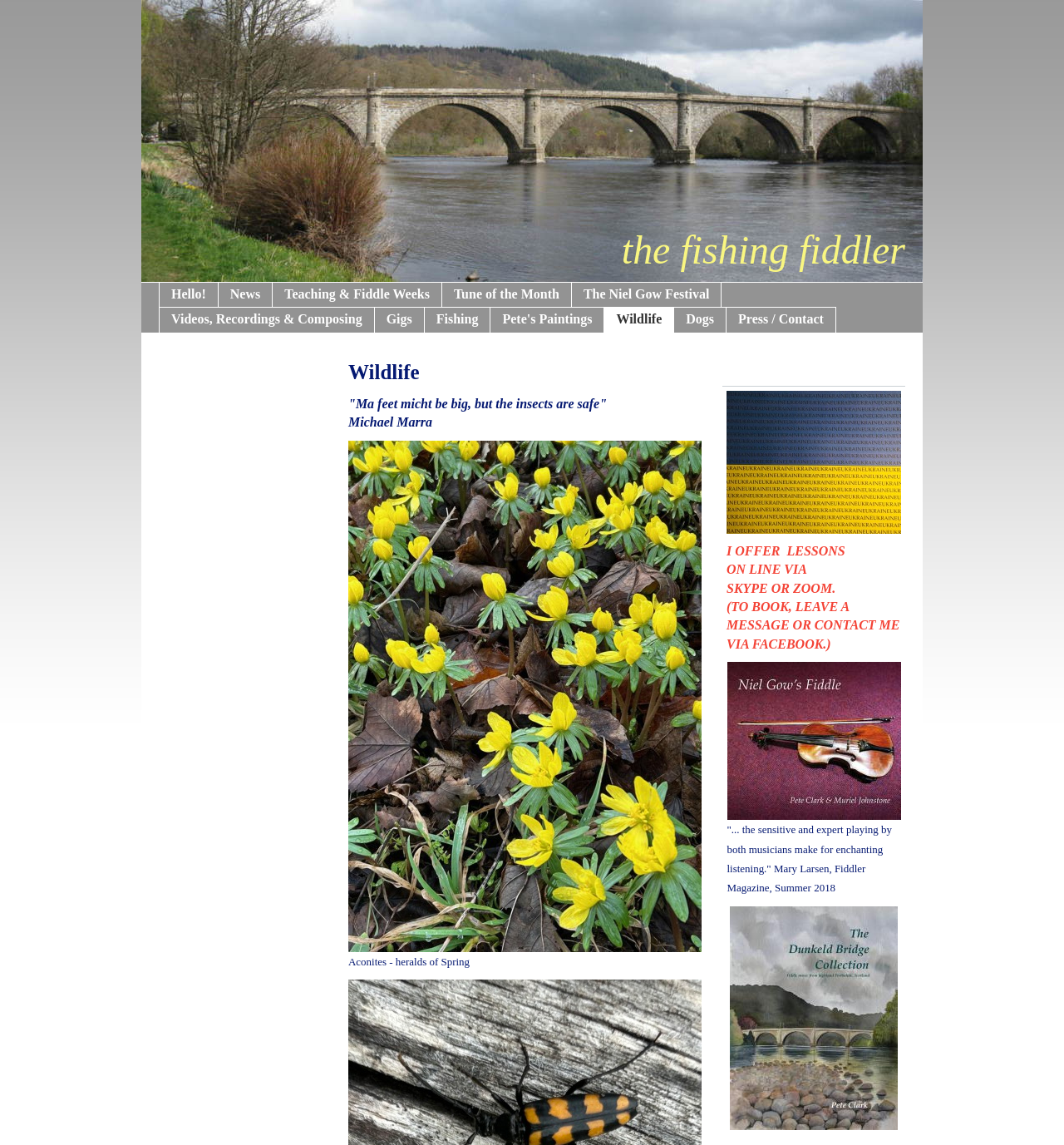Find the bounding box coordinates for the HTML element described in this sentence: "Pete's Paintings". Provide the coordinates as four float numbers between 0 and 1, in the format [left, top, right, bottom].

[0.461, 0.268, 0.568, 0.291]